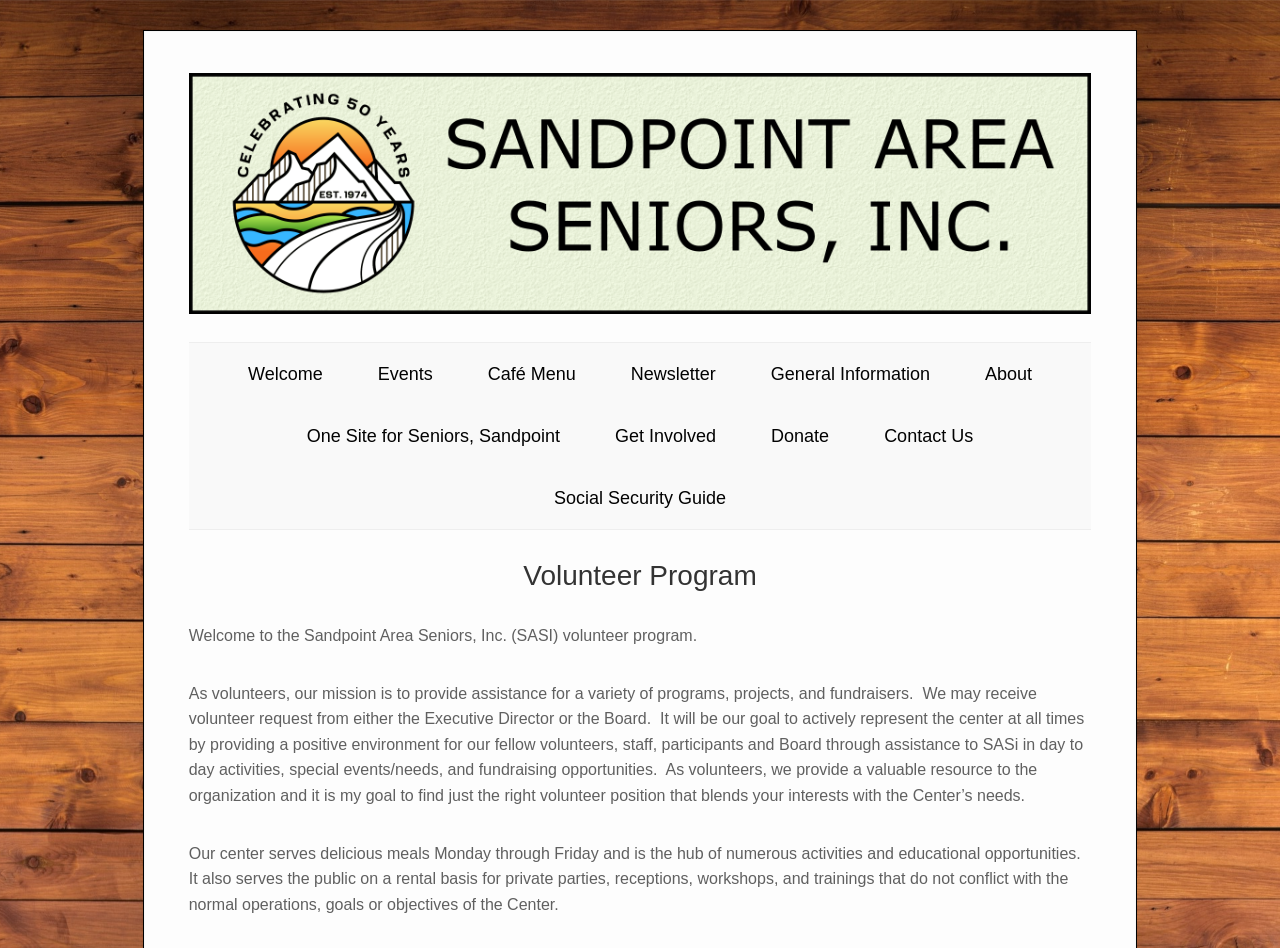Identify the coordinates of the bounding box for the element that must be clicked to accomplish the instruction: "View the 'Café Menu'".

[0.381, 0.384, 0.45, 0.405]